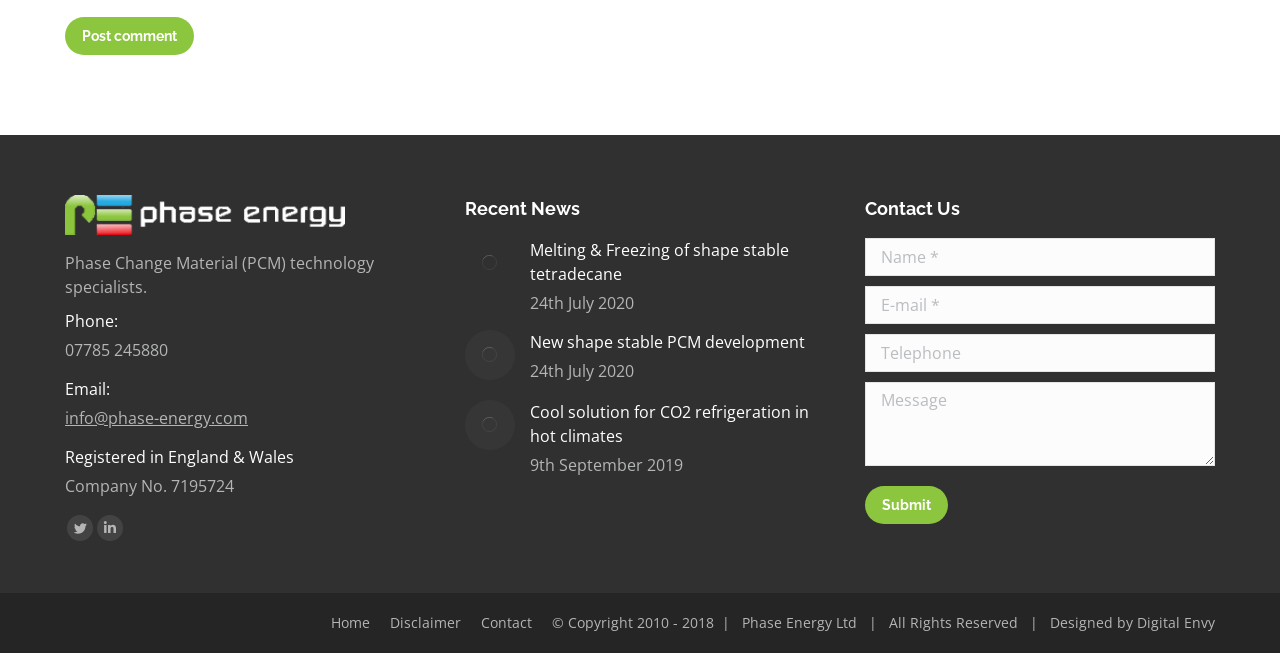What is the company's email address?
Ensure your answer is thorough and detailed.

I found the company's email address by looking at the contact information section, where it is listed as 'Email: info@phase-energy.com'.